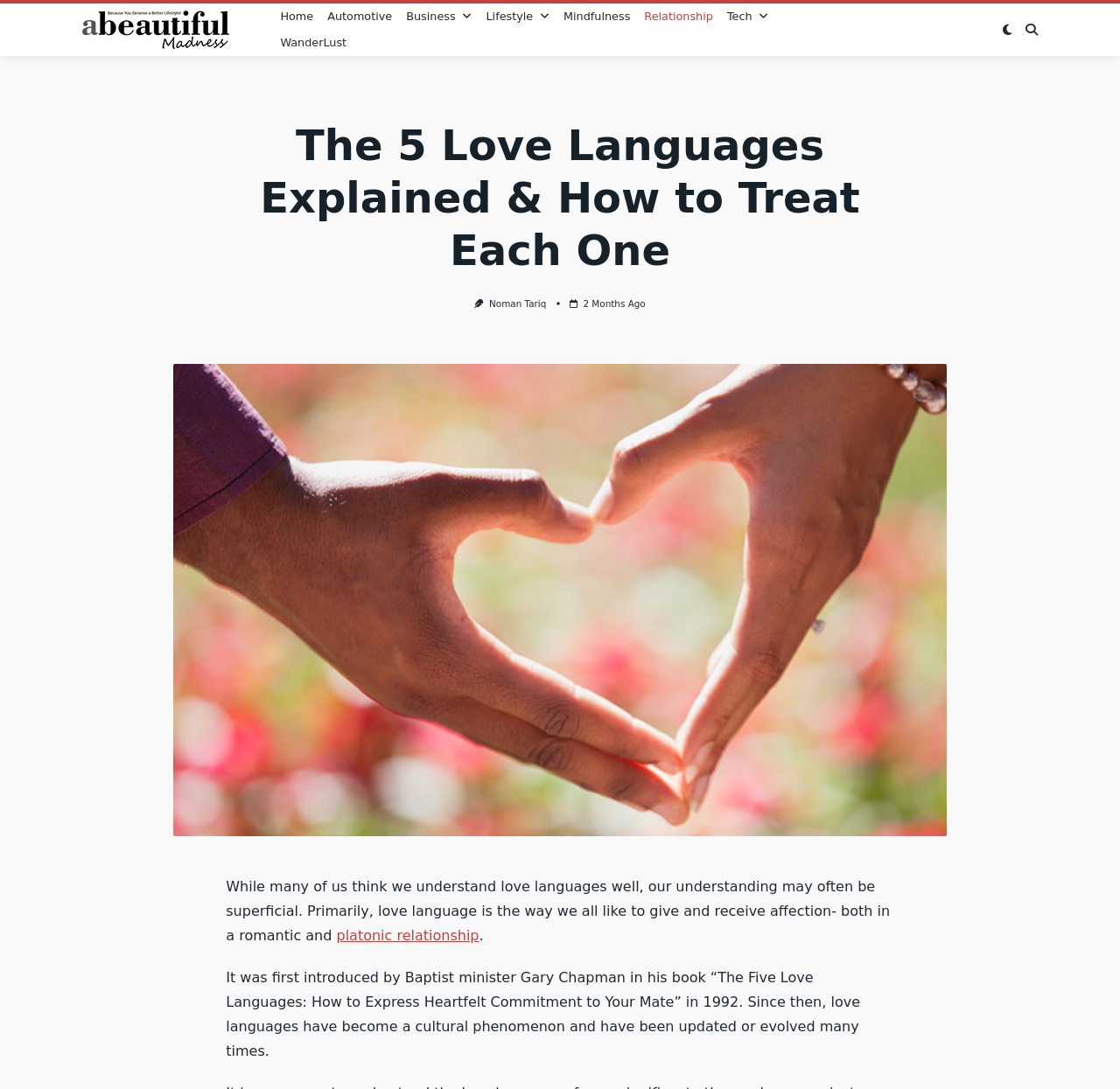What type of relationships does love language apply to?
Please look at the screenshot and answer using one word or phrase.

Romantic and platonic